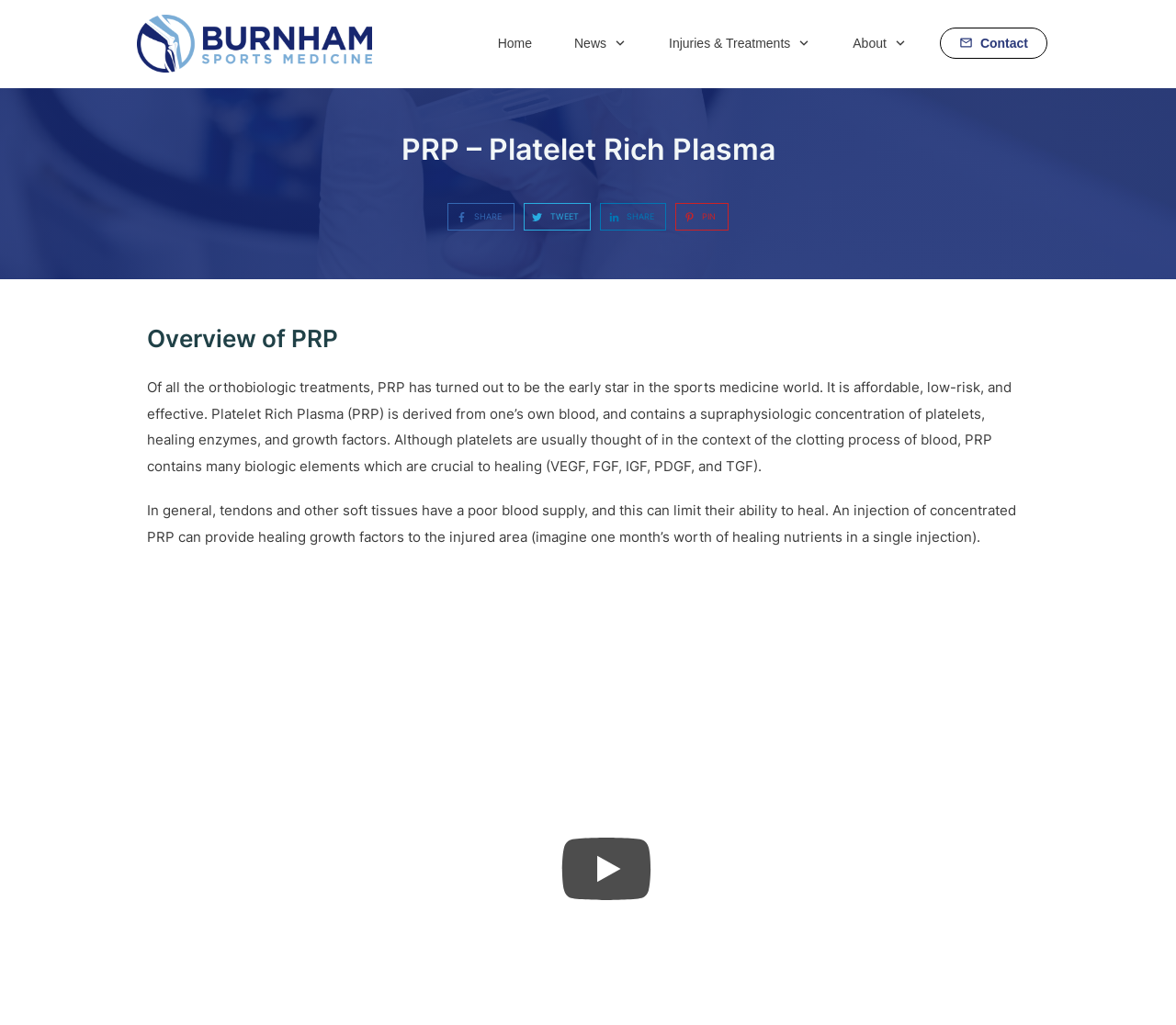Locate the bounding box coordinates of the clickable element to fulfill the following instruction: "Click the Home link". Provide the coordinates as four float numbers between 0 and 1 in the format [left, top, right, bottom].

[0.423, 0.03, 0.452, 0.055]